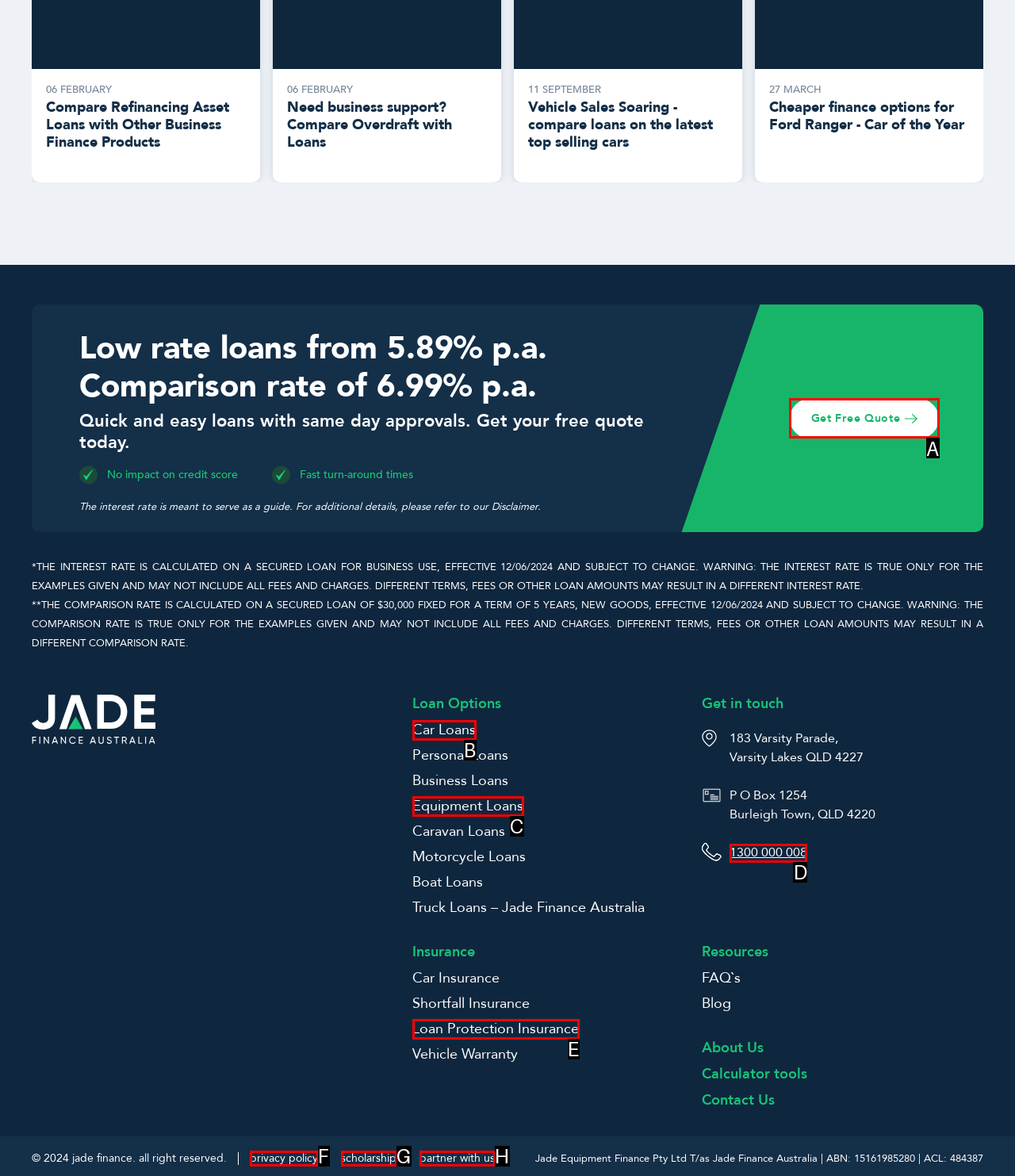Choose the letter of the UI element necessary for this task: Contact Jade Finance Australia
Answer with the correct letter.

D